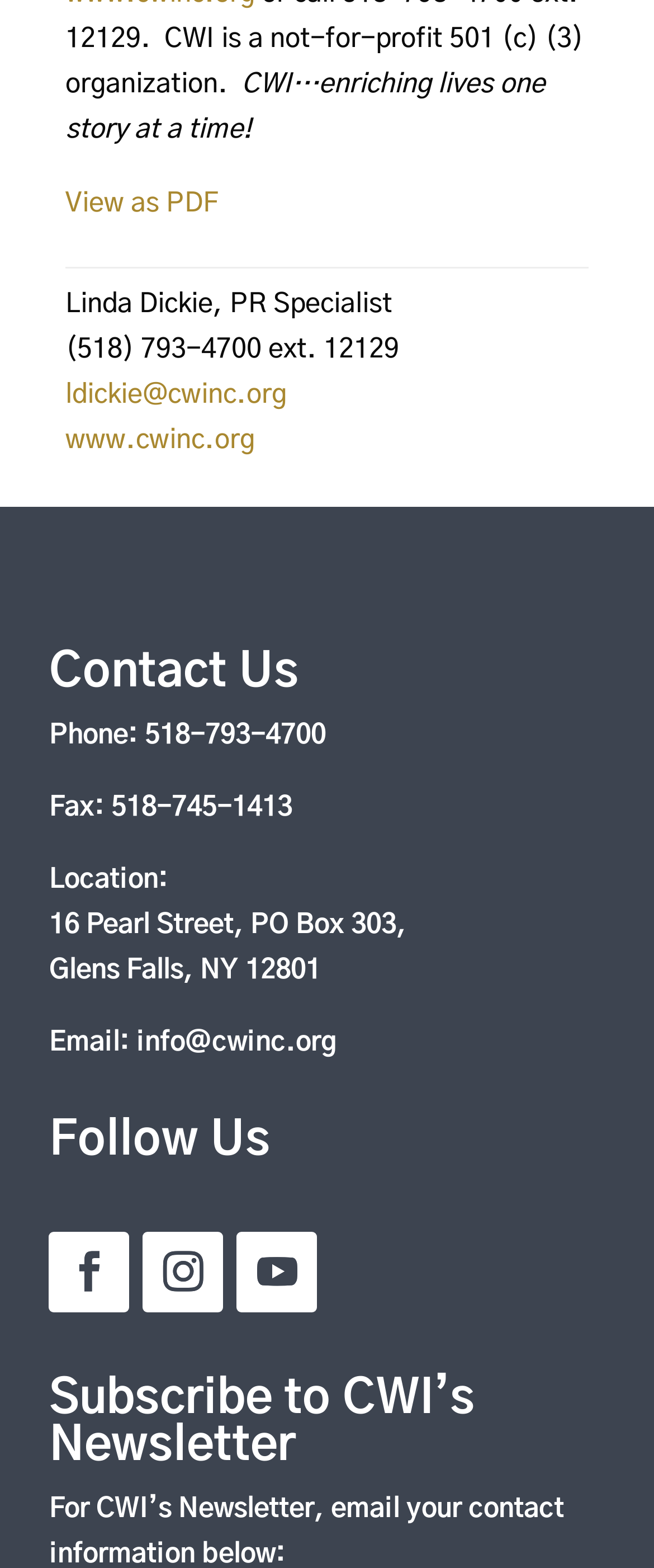Answer with a single word or phrase: 
Who is the PR Specialist for CWI?

Linda Dickie